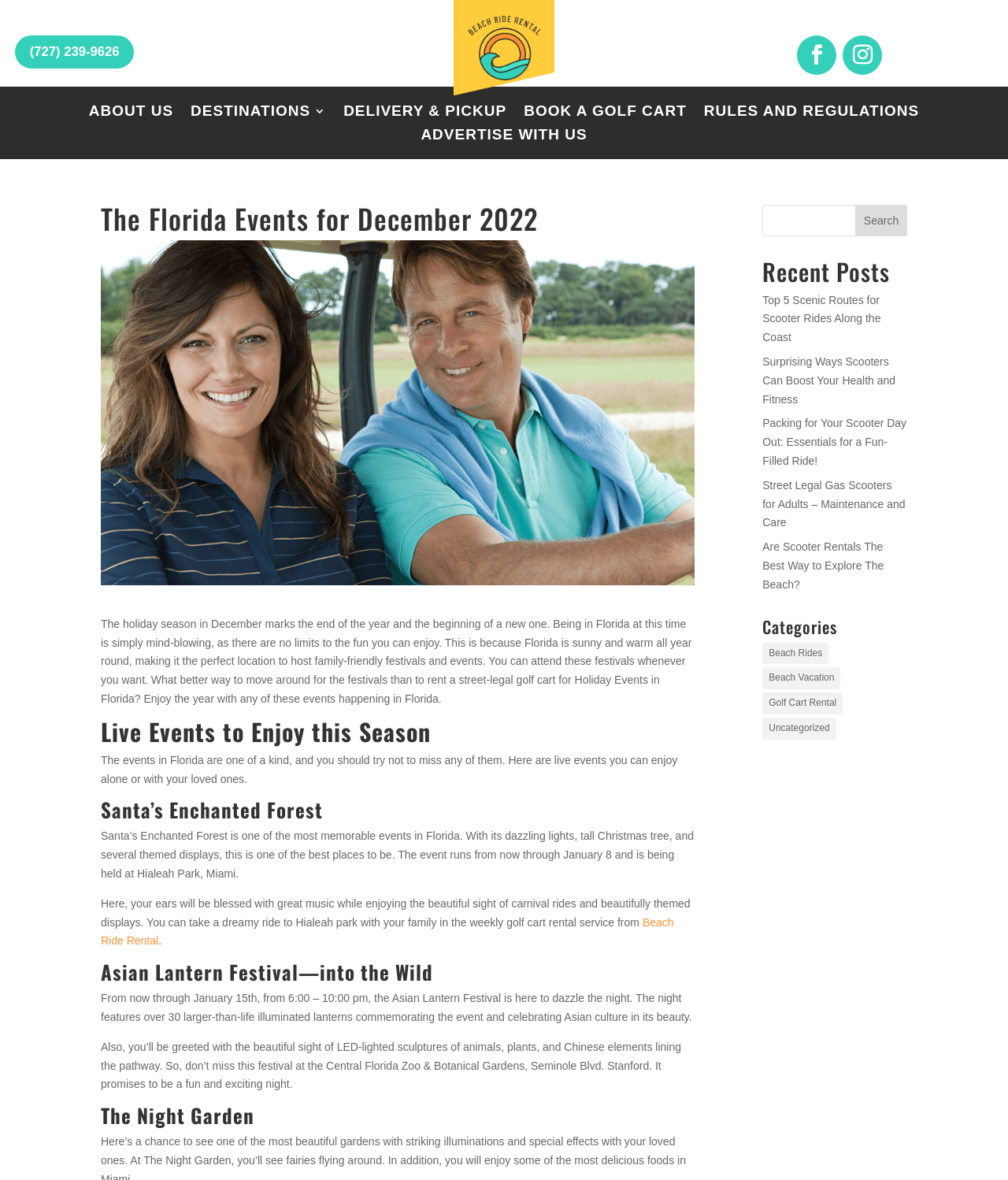Identify and provide the text content of the webpage's primary headline.

The Florida Events for December 2022